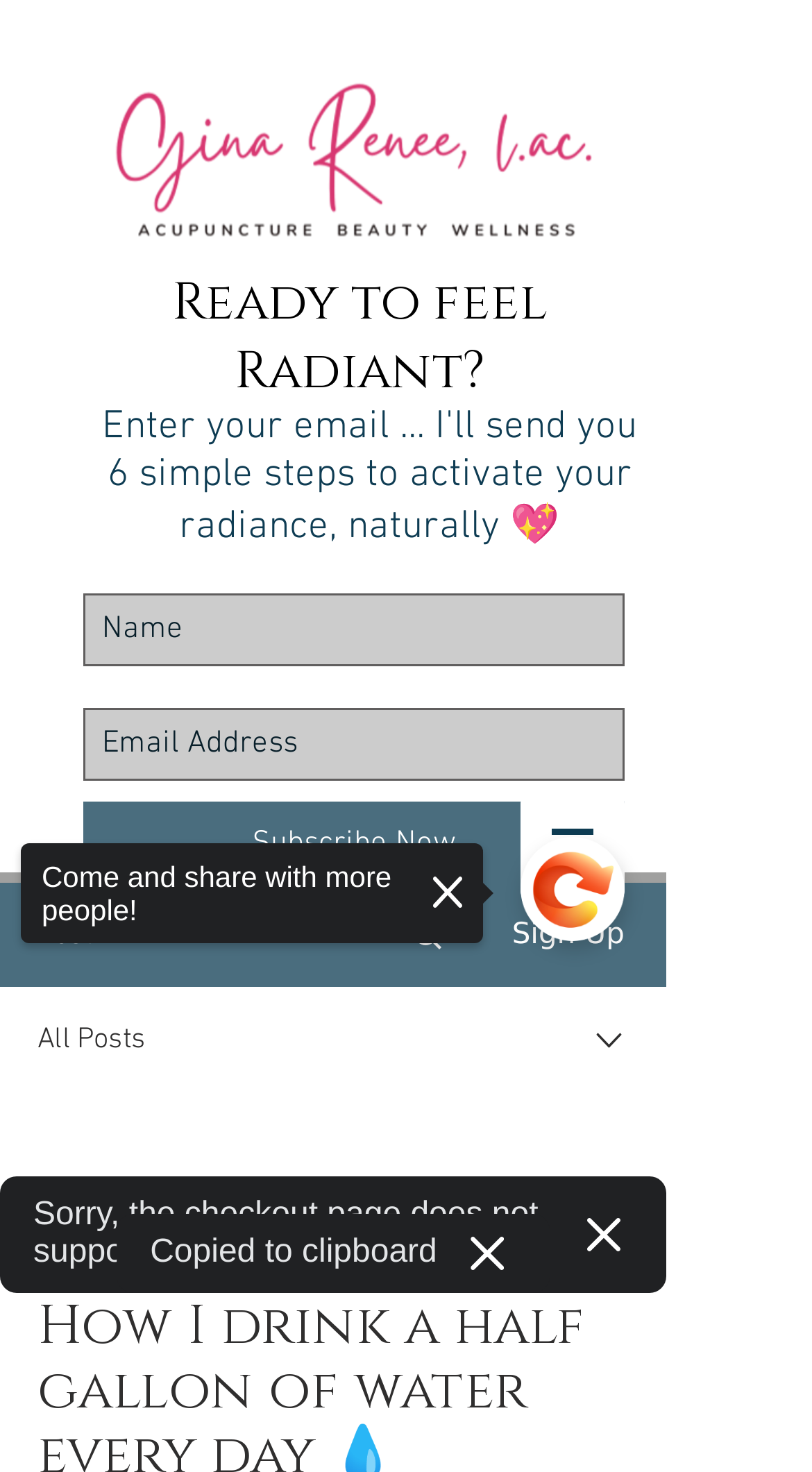Using the webpage screenshot and the element description parent_node: ginarenee, determine the bounding box coordinates. Specify the coordinates in the format (top-left x, top-left y, bottom-right x, bottom-right y) with values ranging from 0 to 1.

[0.046, 0.801, 0.128, 0.846]